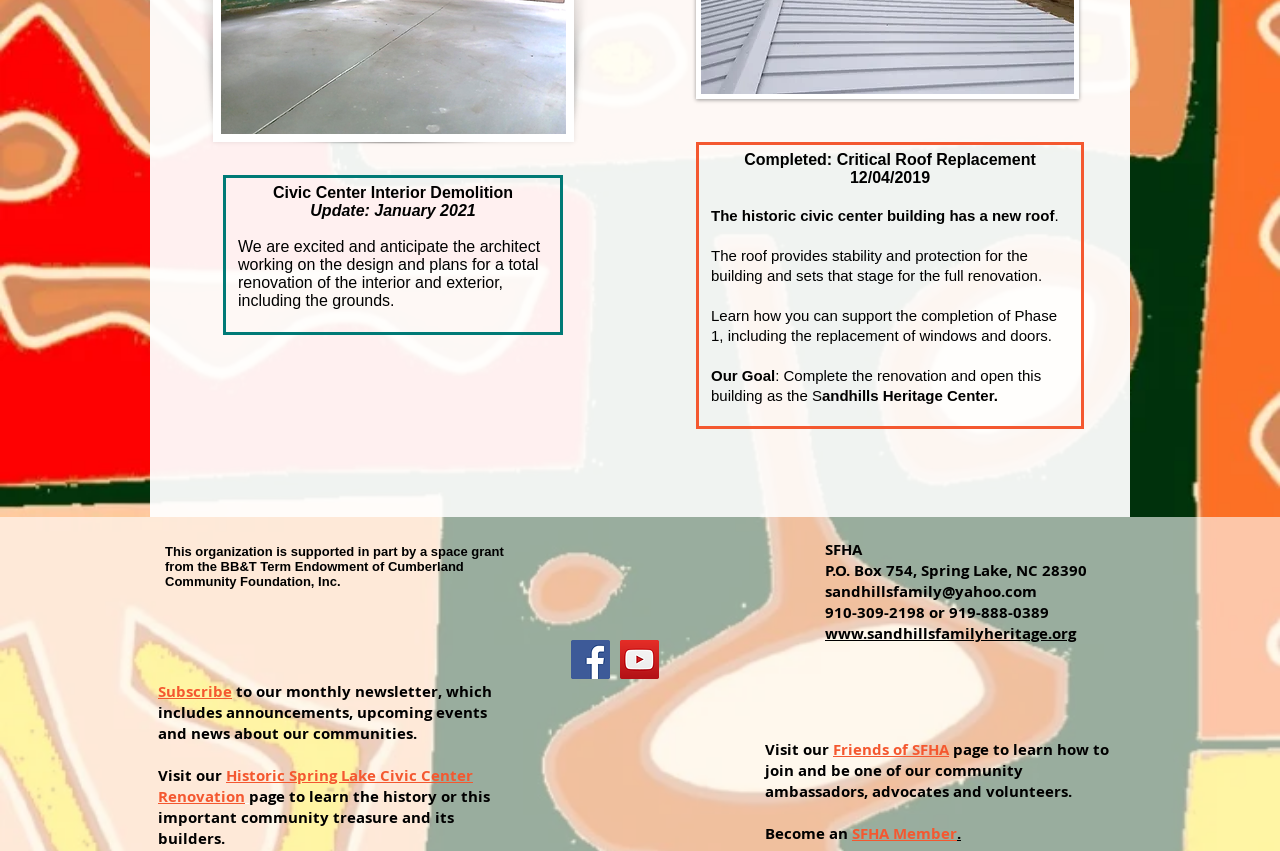Please provide the bounding box coordinates in the format (top-left x, top-left y, bottom-right x, bottom-right y). Remember, all values are floating point numbers between 0 and 1. What is the bounding box coordinate of the region described as: aria-label="Facebook Social Icon"

[0.446, 0.752, 0.477, 0.798]